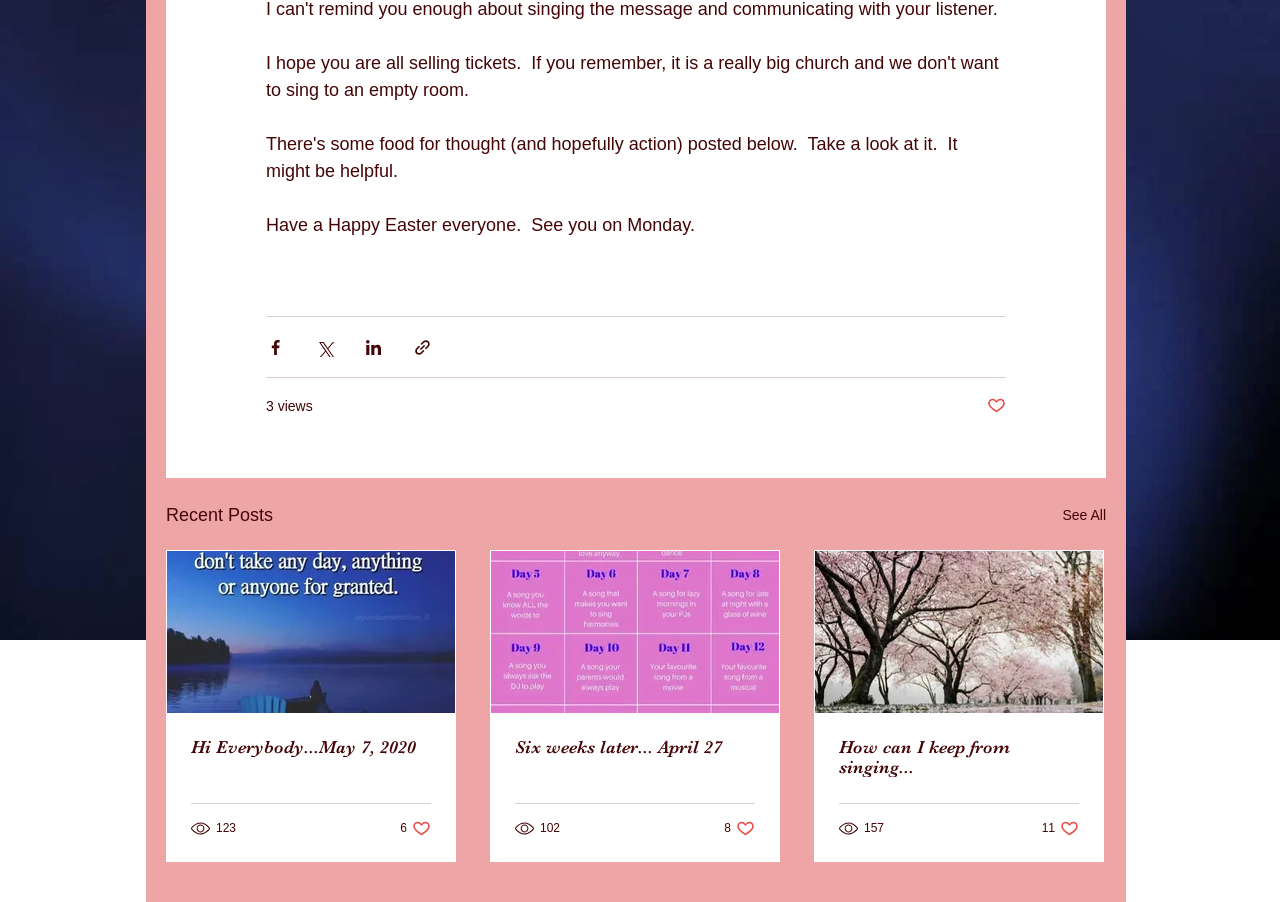Given the description "3 views", determine the bounding box of the corresponding UI element.

[0.208, 0.439, 0.244, 0.462]